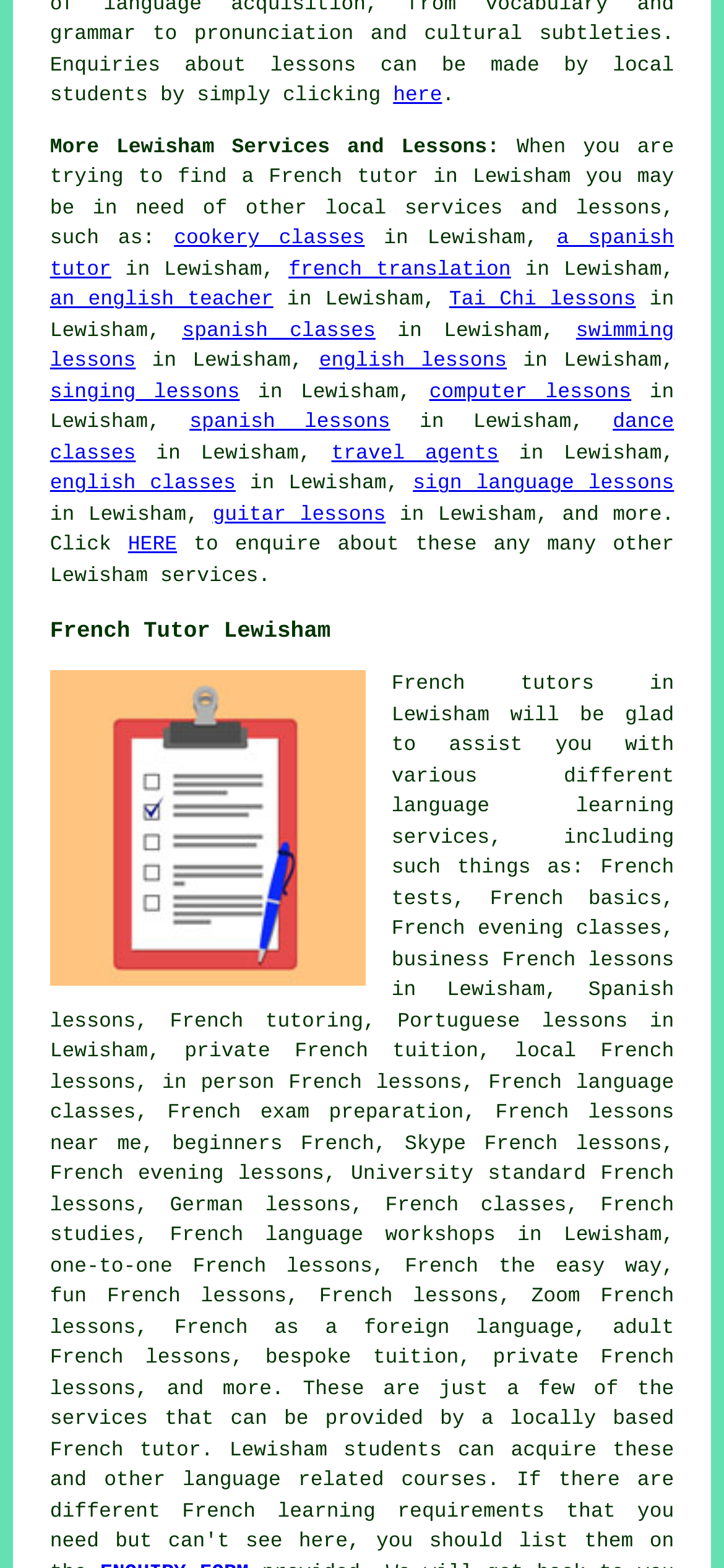Identify the coordinates of the bounding box for the element that must be clicked to accomplish the instruction: "Click on 'here'".

[0.543, 0.055, 0.611, 0.069]